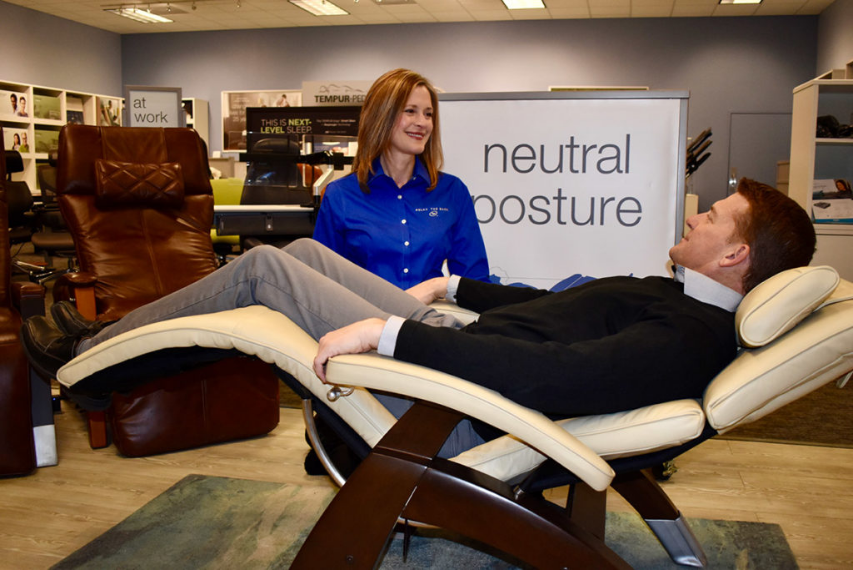With reference to the screenshot, provide a detailed response to the question below:
What is the focus of the brand?

The brand's focus is on improving quality of life through comfortable, supportive furniture, as indicated by the variety of ergonomic seating options showcased in the setting.